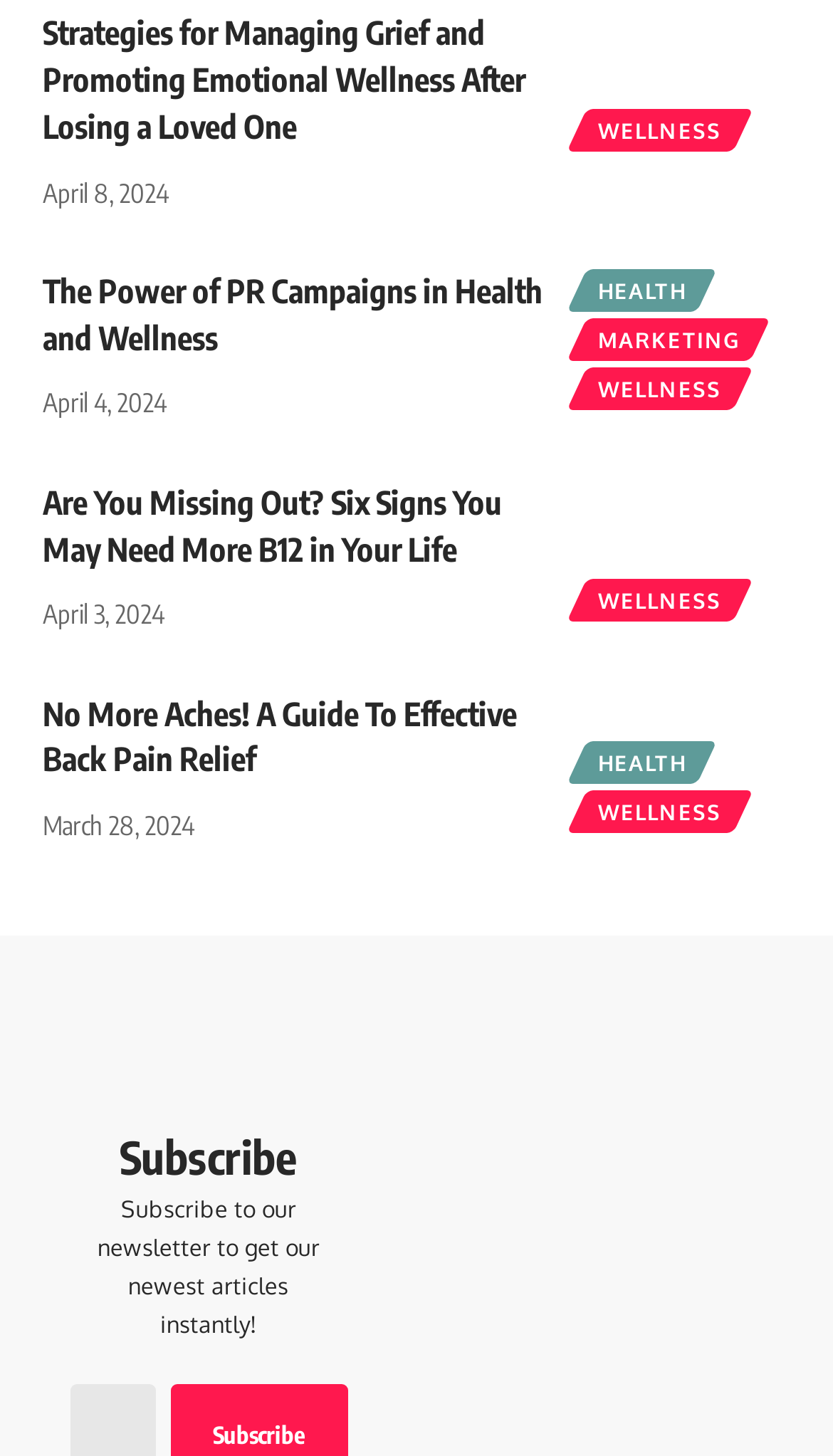What is the purpose of the 'Subscribe' button?
From the image, provide a succinct answer in one word or a short phrase.

To get newest articles instantly